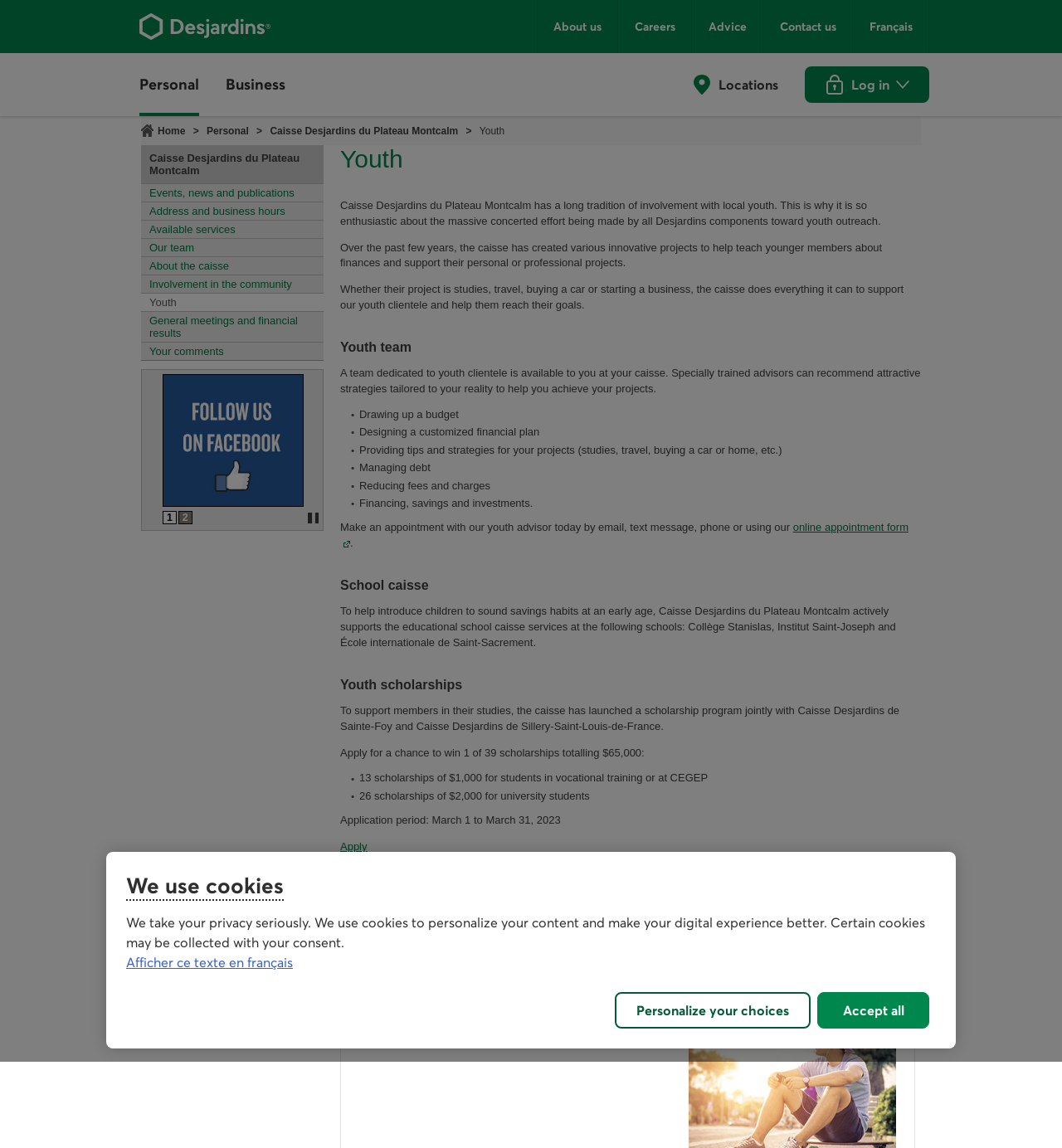Please provide a comprehensive response to the question below by analyzing the image: 
What is the name of the caisse?

The name of the caisse can be found in the heading element at the top of the webpage, which is 'Caisse Desjardins du Plateau Montcalm'.